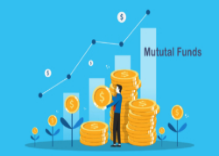Analyze the image and provide a detailed answer to the question: What direction is the line graph moving?

The line graph in the background of the image is climbing upwards, reinforcing the idea of increasing returns from mutual fund investments, which is a key theme of the illustration.